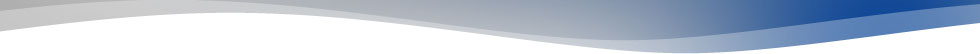Answer the following inquiry with a single word or phrase:
What is the purpose of this kind of imagery in web design?

To enhance aesthetics